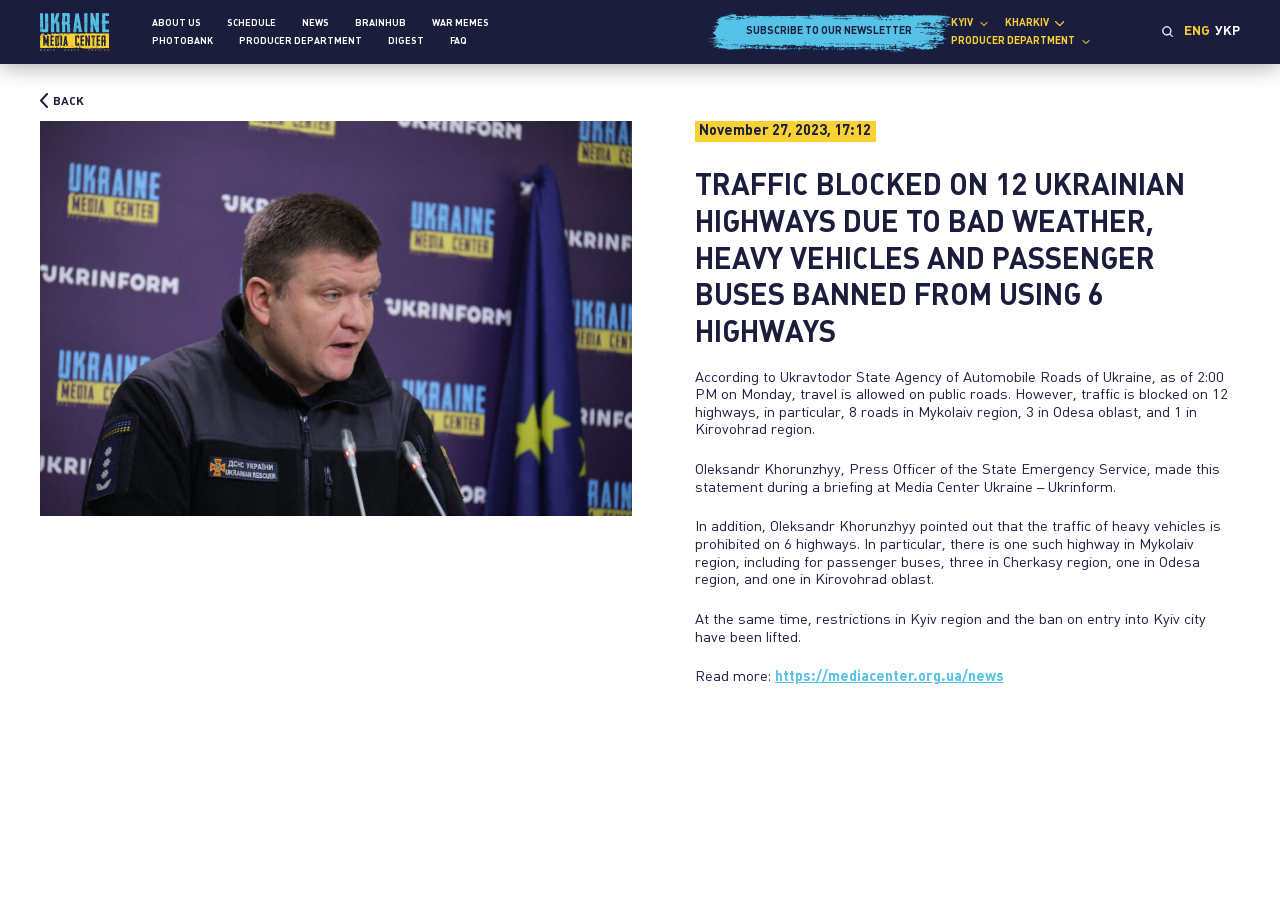What is the current weather condition in Ukraine?
Please ensure your answer is as detailed and informative as possible.

Based on the webpage content, it is mentioned that traffic is blocked on 12 highways due to bad weather, which implies that the current weather condition in Ukraine is not favorable.